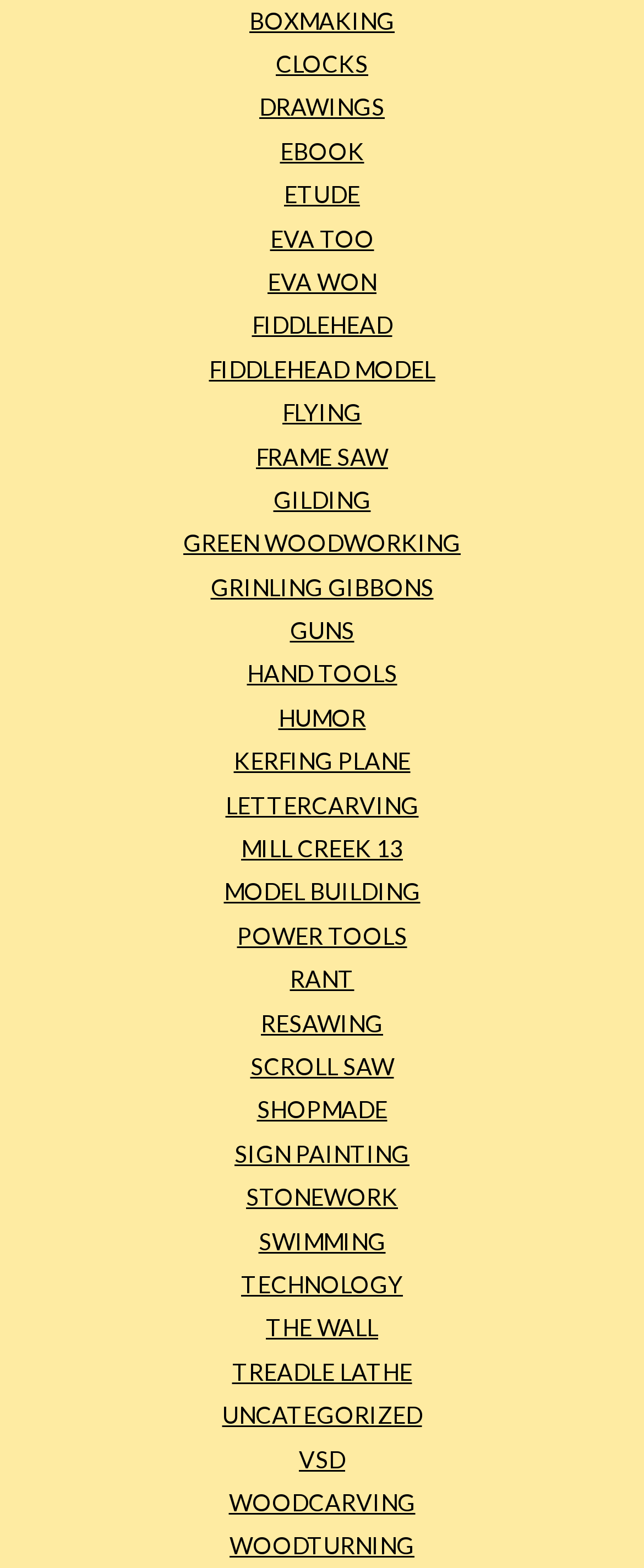Please find the bounding box coordinates of the element that must be clicked to perform the given instruction: "Visit the EBOOK page". The coordinates should be four float numbers from 0 to 1, i.e., [left, top, right, bottom].

[0.435, 0.087, 0.565, 0.105]